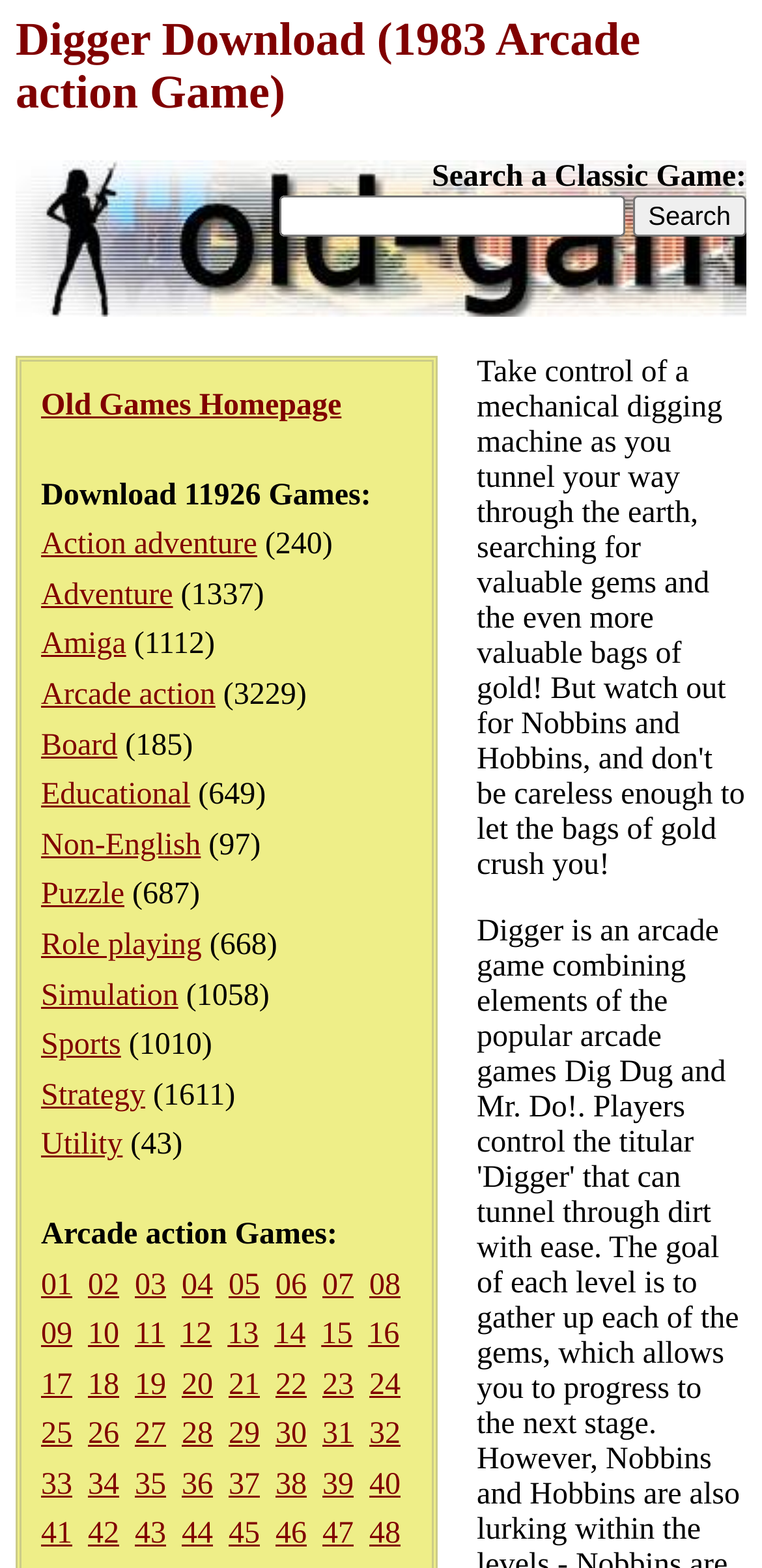Generate a thorough explanation of the webpage's elements.

This webpage is dedicated to downloading classic games, specifically the 1983 arcade action game "Digger". At the top, there is a heading with the title "Digger Download (1983 Arcade action Game)". Below this heading, there is a search bar with a label "Search a Classic Game:" and a "Search" button next to it. 

On the left side of the page, there are several links to different game categories, including "Action adventure", "Adventure", "Amiga", "Arcade action", and many others. Each category has a number in parentheses, indicating the number of games available in that category. 

Below the search bar, there is a section titled "Arcade action Games:". This section contains 33 numbered links, each representing a different game. These links are arranged in three rows, with 11 links in each row. 

At the top-left corner of the page, there is a link to the "Old Games Homepage". Additionally, there is a statement "Download 11926 Games:" above the list of game categories.